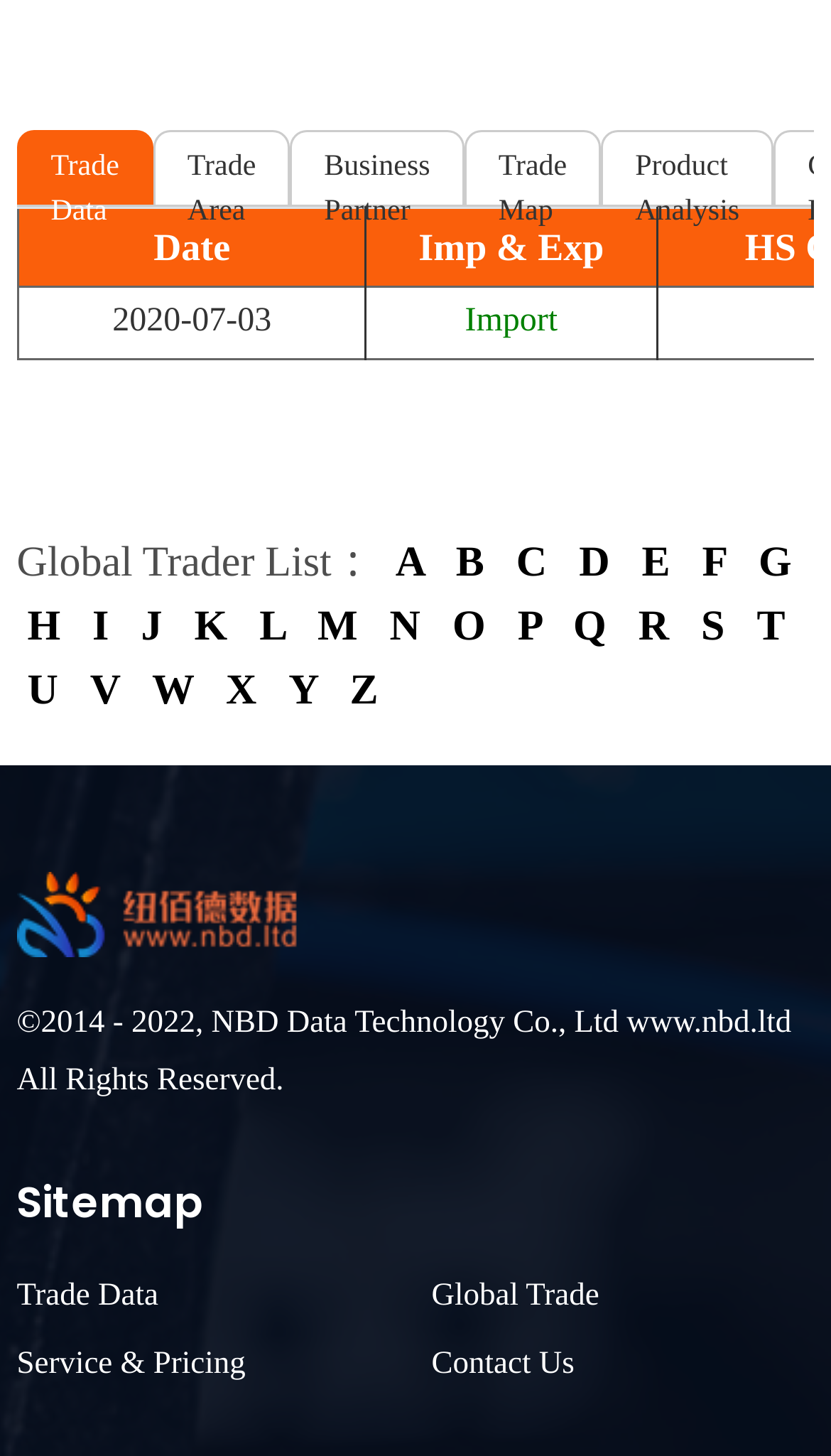Carefully examine the image and provide an in-depth answer to the question: What is the first date listed in the grid?

The grid contains a column header 'Date' and the first date listed is '2020-07-03'. This date is located in the first row of the grid and is part of the 'Product Analysis' section.